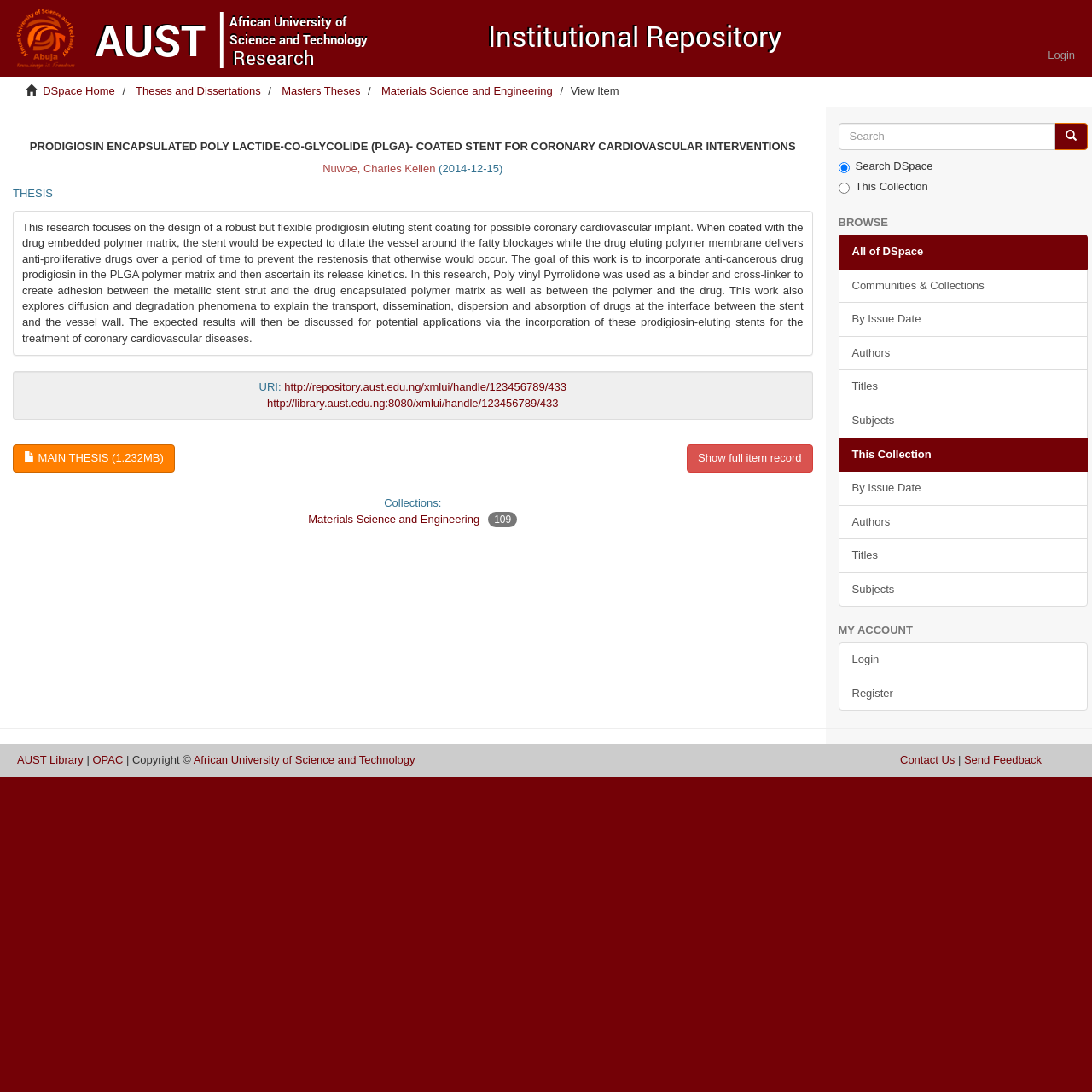Could you find the bounding box coordinates of the clickable area to complete this instruction: "Browse all of DSpace"?

[0.78, 0.224, 0.846, 0.236]